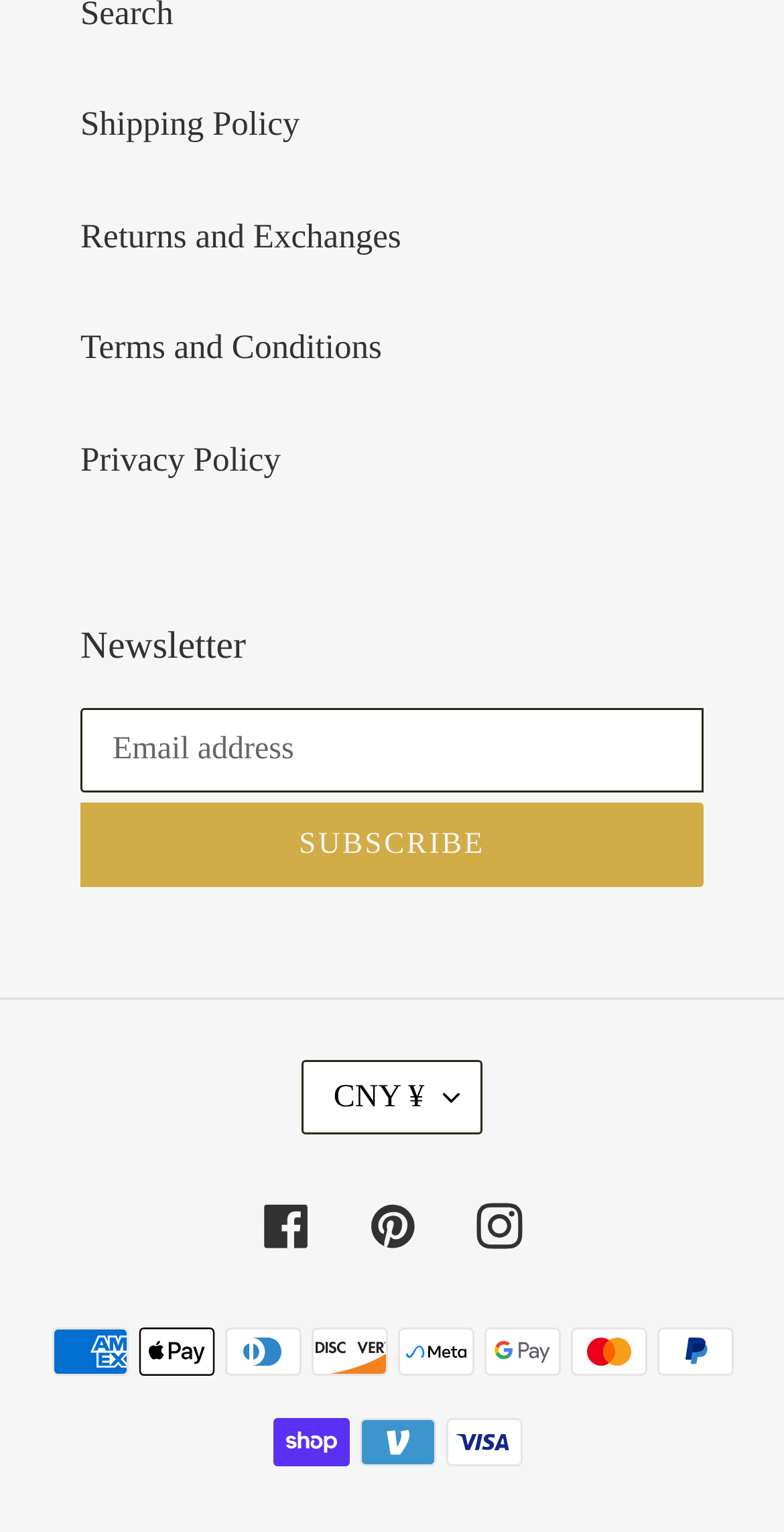Identify the bounding box coordinates of the specific part of the webpage to click to complete this instruction: "Follow on Facebook".

[0.335, 0.782, 0.394, 0.815]